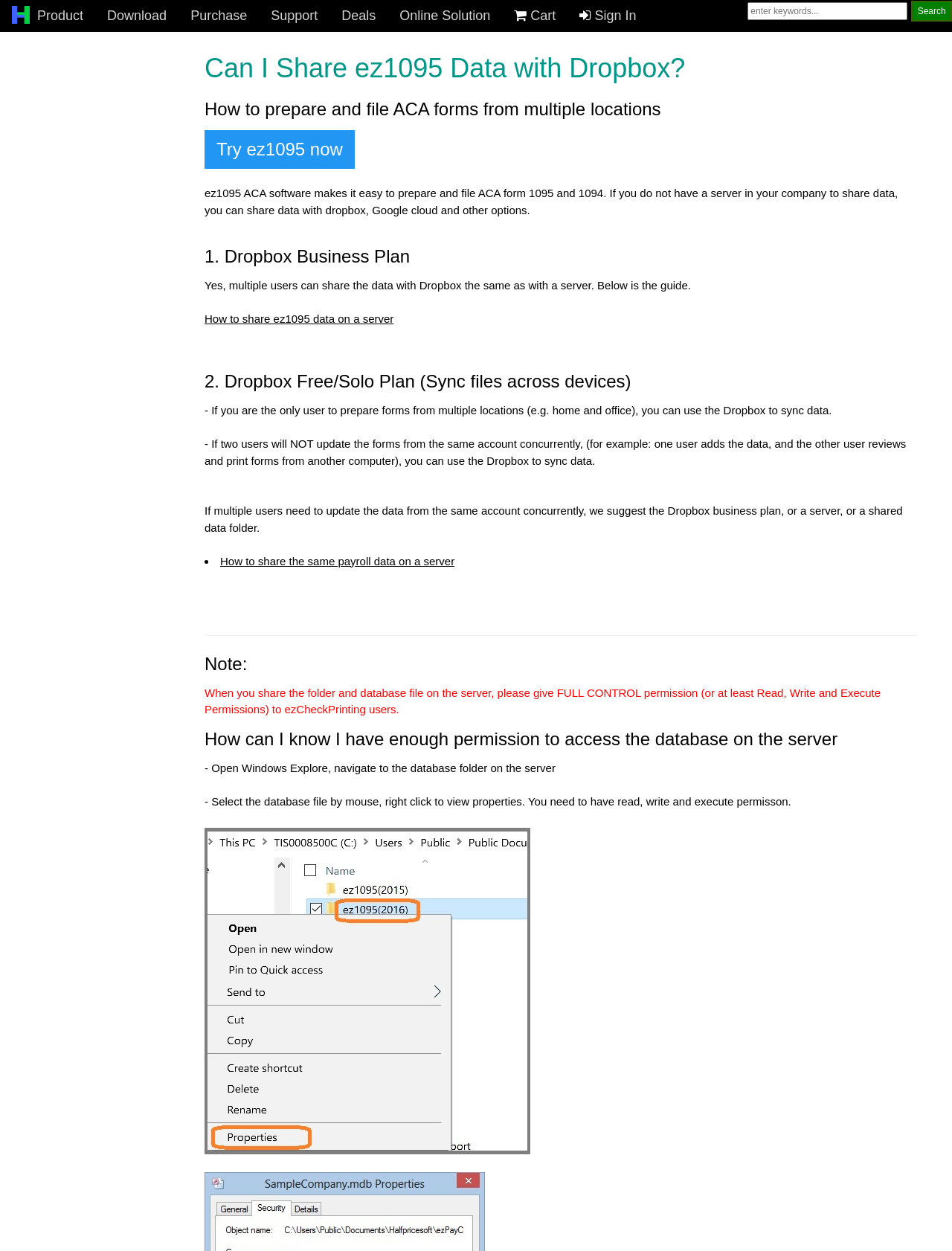Find and specify the bounding box coordinates that correspond to the clickable region for the instruction: "Read about how to share the same payroll data on a server".

[0.231, 0.443, 0.477, 0.453]